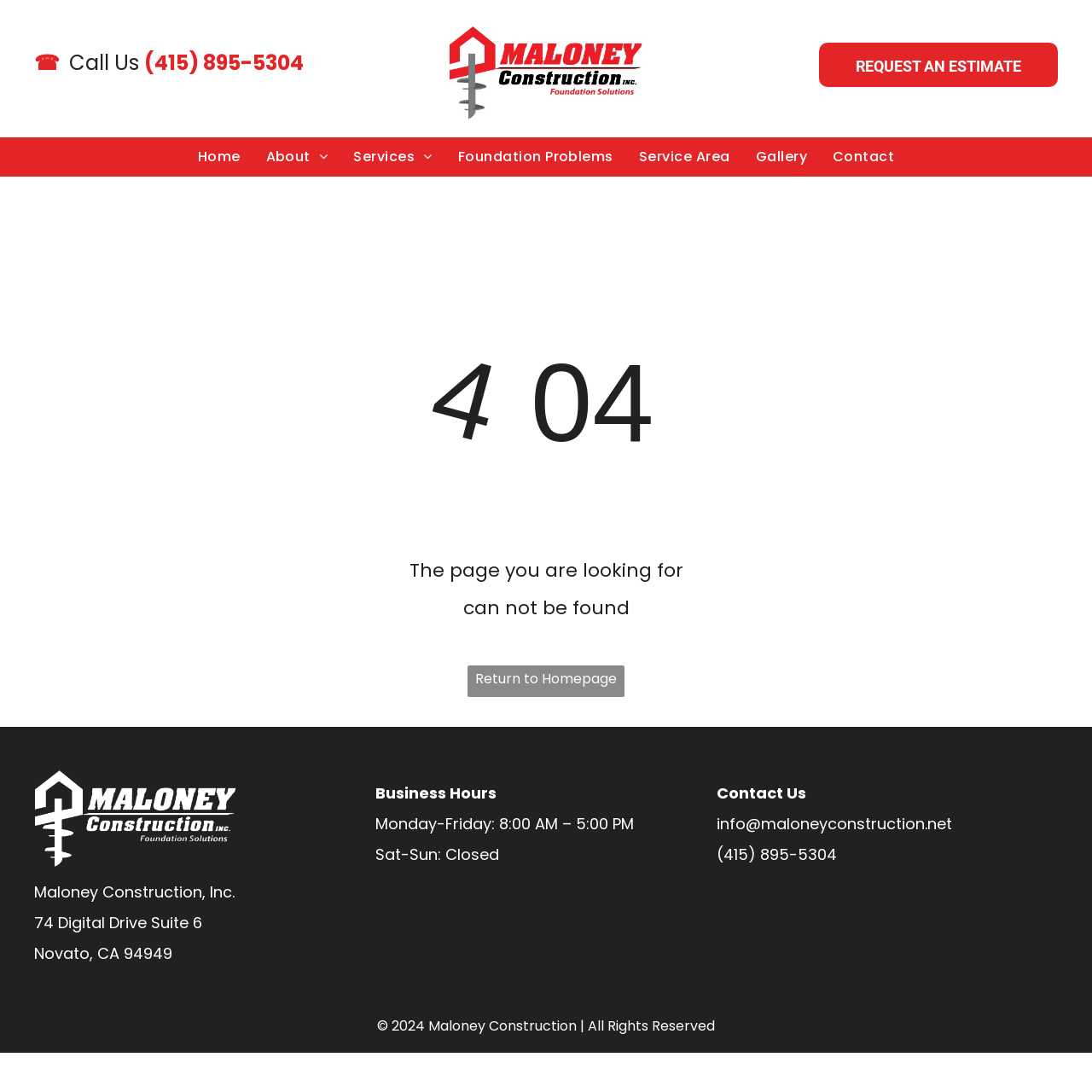What are the business hours?
Based on the visual content, answer with a single word or a brief phrase.

Monday-Friday: 8:00 AM – 5:00 PM